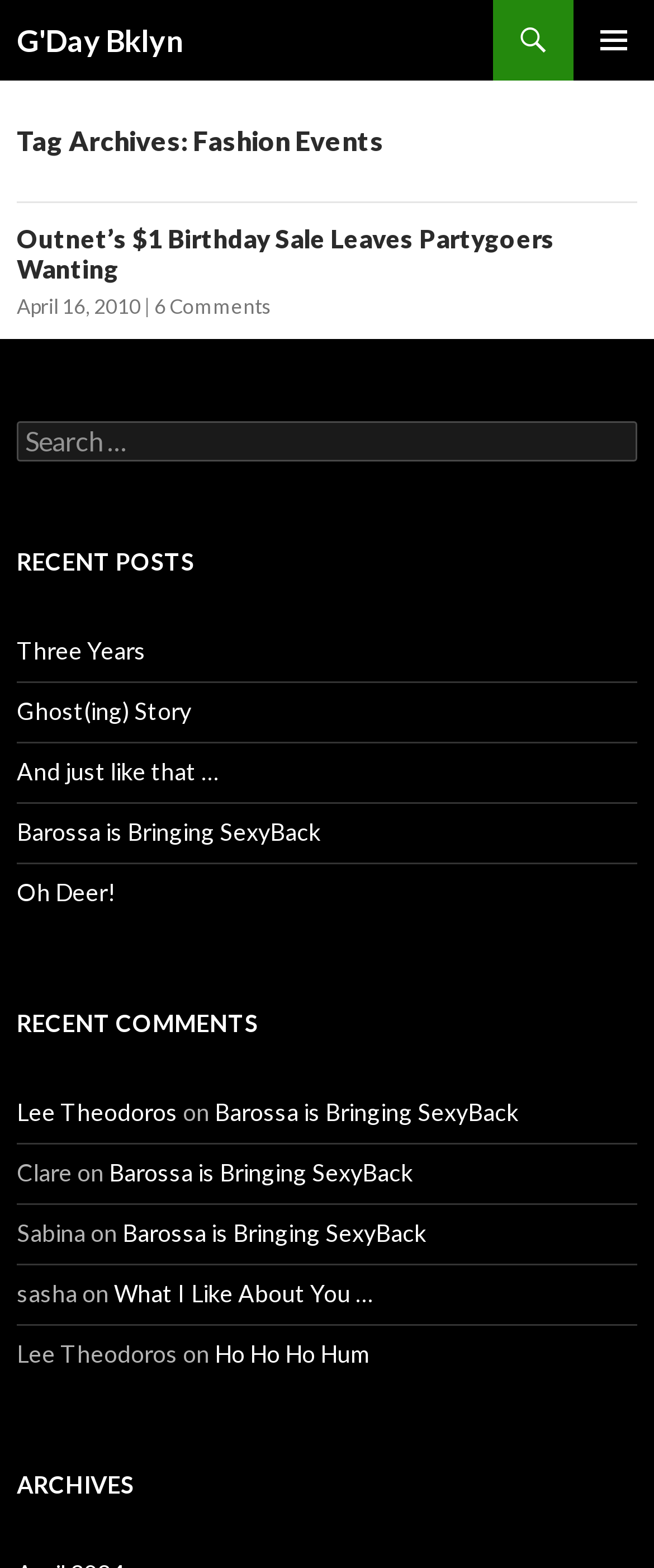Determine the coordinates of the bounding box for the clickable area needed to execute this instruction: "Read the article 'Outnet’s $1 Birthday Sale Leaves Partygoers Wanting'".

[0.026, 0.142, 0.849, 0.181]